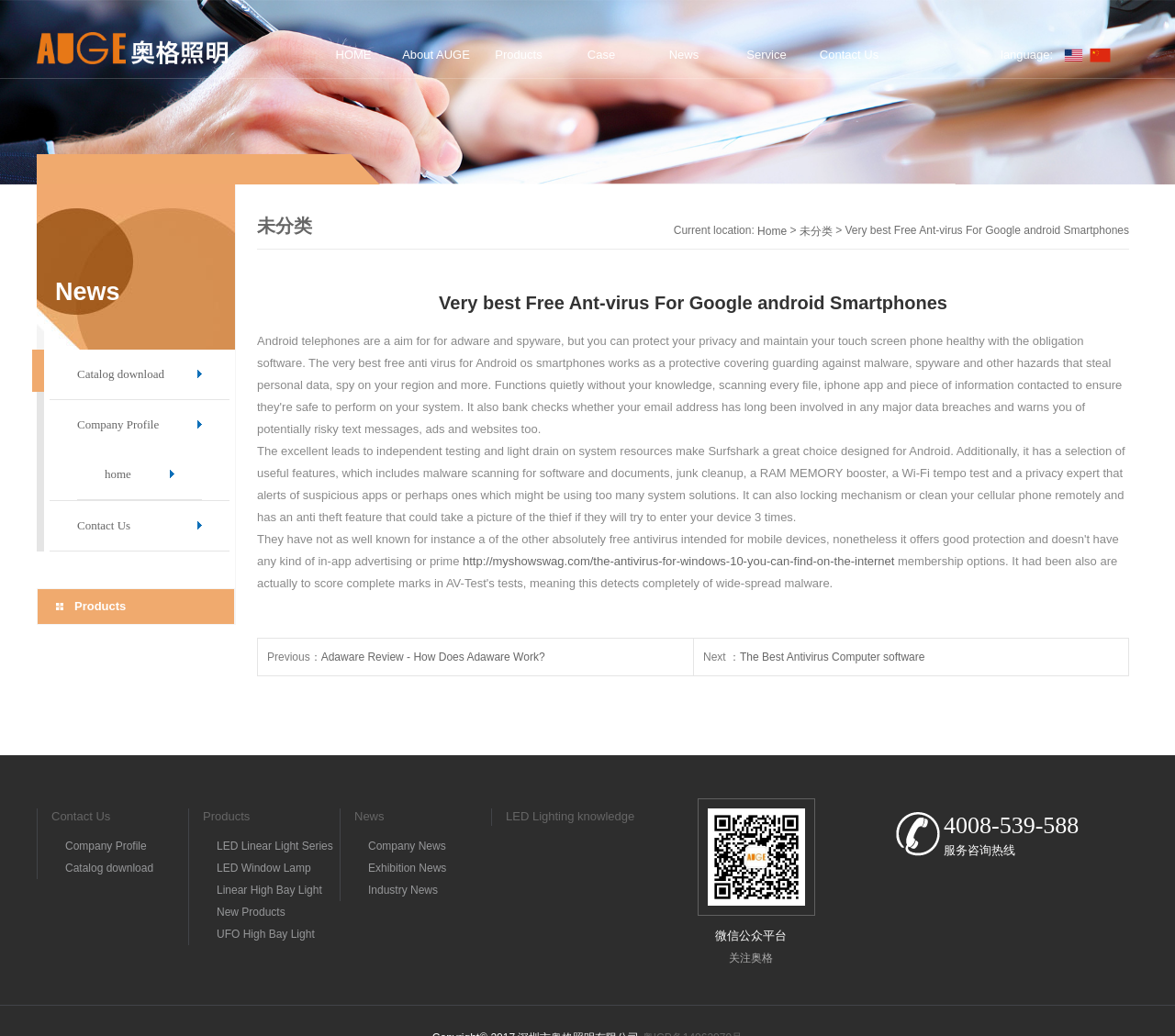Analyze and describe the webpage in a detailed narrative.

This webpage appears to be a combination of a antivirus software review and a LED lighting company's website. At the top, there is a navigation menu with links to "HOME", "About AUGE", "Products", "Case", "News", "Service", and "Contact Us". Below the navigation menu, there is a language selection option.

On the left side of the page, there is a section with links to "News", "Products", and "Contact Us". Below this section, there is a heading that reads "Very best Free Ant-virus For Google android Smartphones" followed by a paragraph of text describing the features of Surfshark antivirus software.

To the right of the antivirus software description, there are links to related articles, including "Adaware Review - How Does Adaware Work?" and "The Best Antivirus Computer software". There are also links to "Previous" and "Next" articles.

Further down the page, there are links to various LED lighting products, including "LED Linear Light Series", "LED Window Lamp Series", and "Linear High Bay Light Series". There are also links to "Company News", "Exhibition News", and "Industry News".

At the bottom of the page, there is a section with contact information, including a phone number and a link to a service consultation hotline. There is also a section with links to the company's social media presence, including a WeChat public platform.